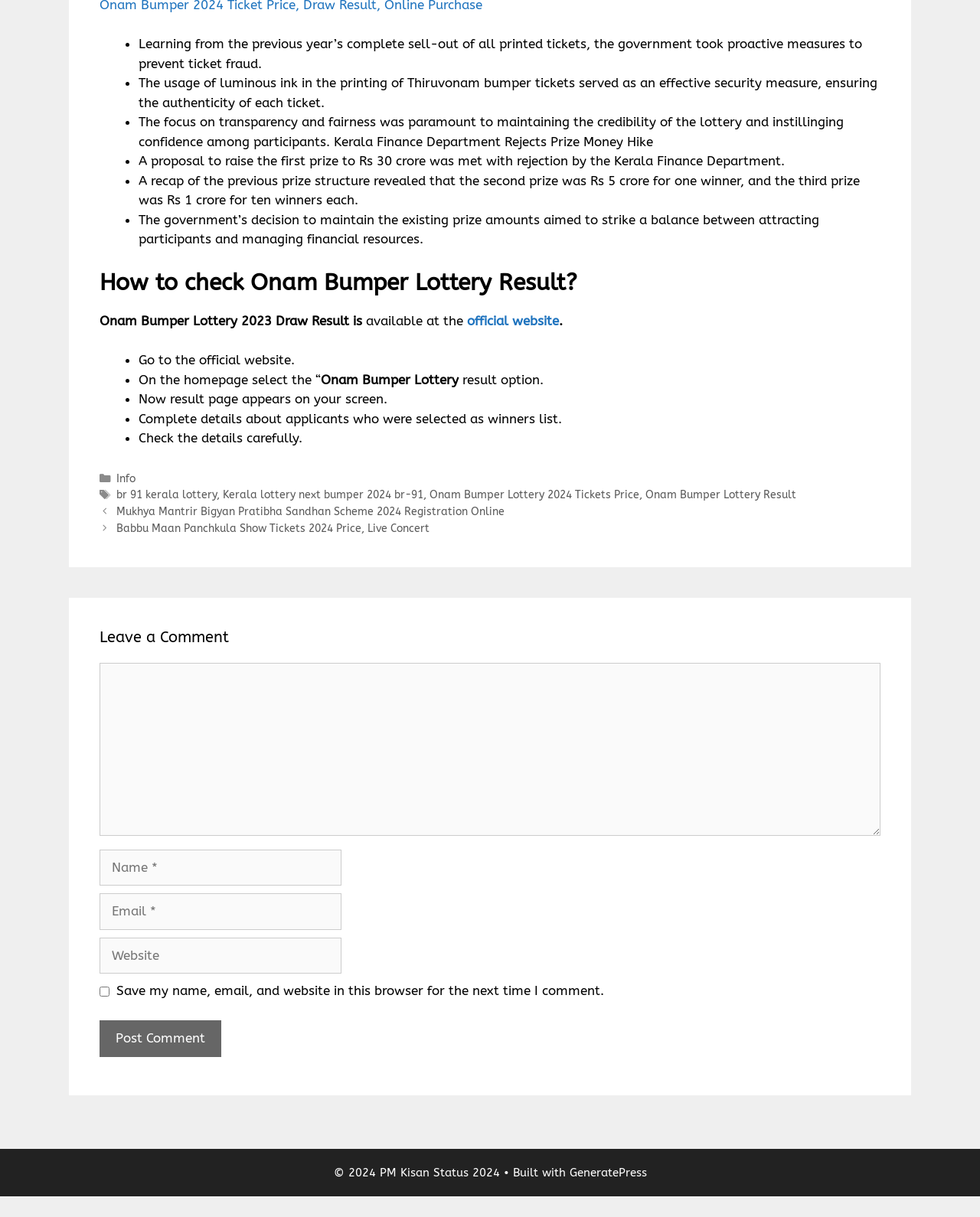What is the purpose of using luminous ink in printing Thiruvonam bumper tickets?
Analyze the screenshot and provide a detailed answer to the question.

The answer can be found in the text 'The usage of luminous ink in the printing of Thiruvonam bumper tickets served as an effective security measure, ensuring the authenticity of each ticket.' which is located at the top of the webpage. It explains the reason behind using luminous ink in printing tickets.